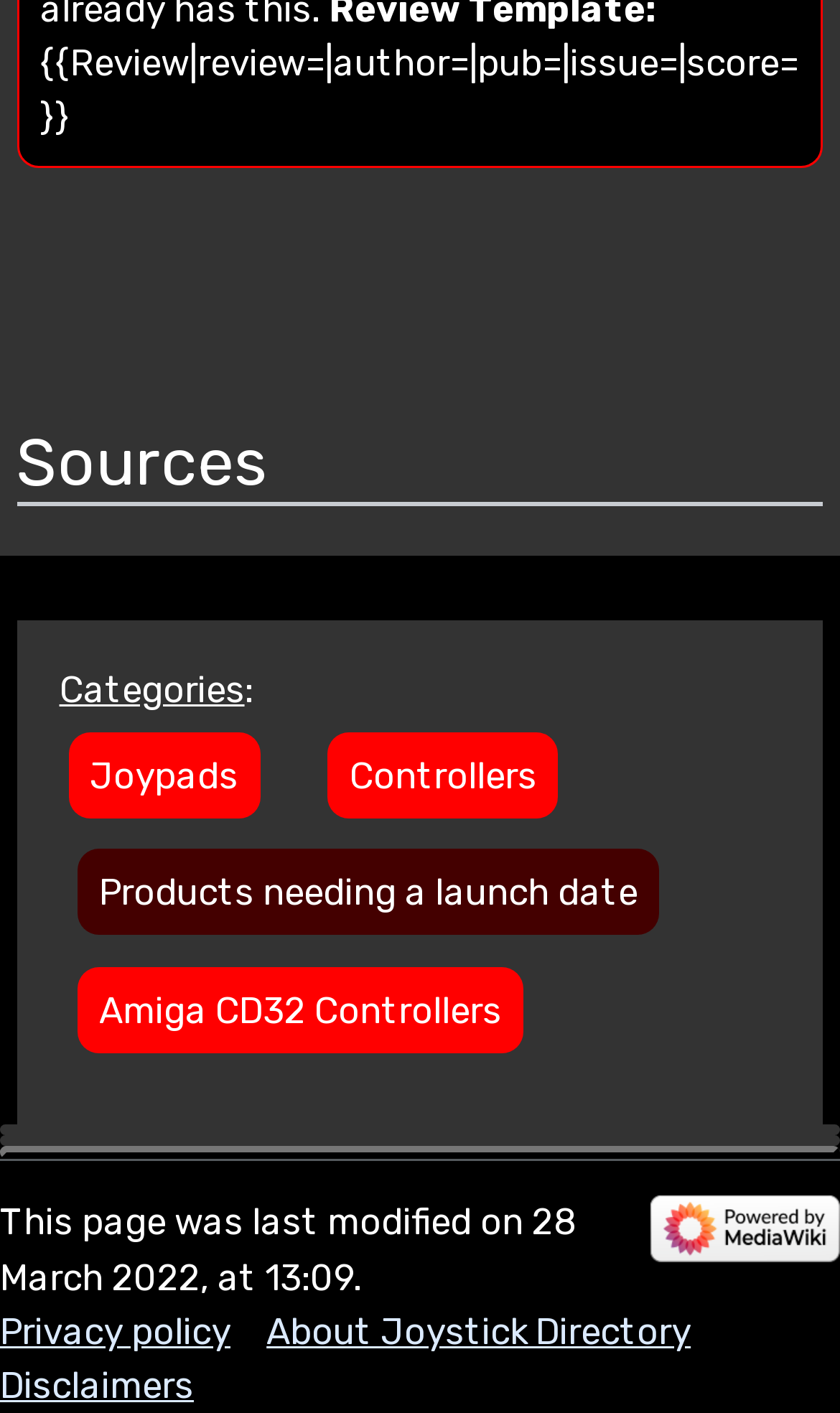Please identify the bounding box coordinates of the clickable area that will fulfill the following instruction: "Explore joypads". The coordinates should be in the format of four float numbers between 0 and 1, i.e., [left, top, right, bottom].

[0.081, 0.518, 0.309, 0.579]